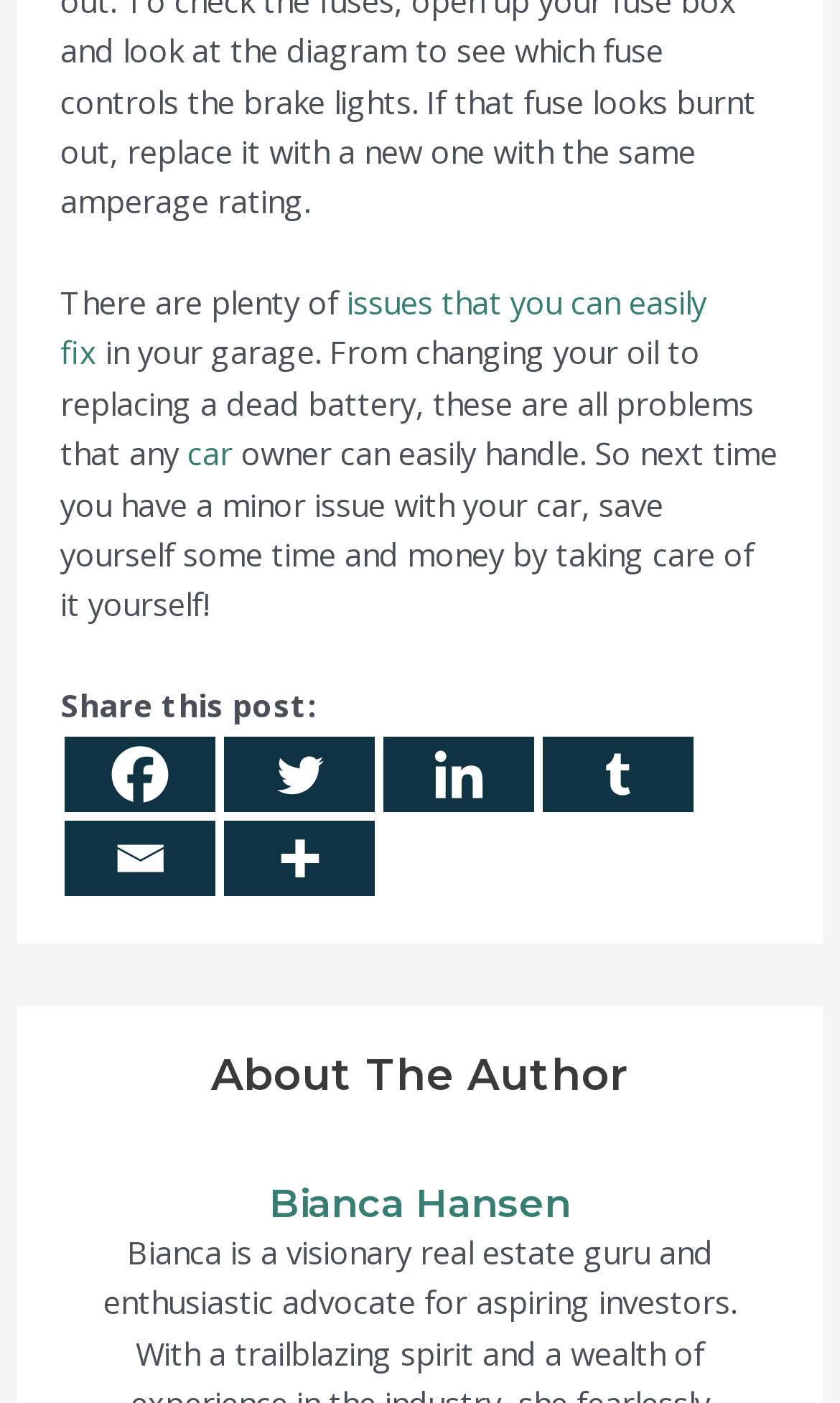Who is the author of this post?
Using the image, answer in one word or phrase.

Bianca Hansen